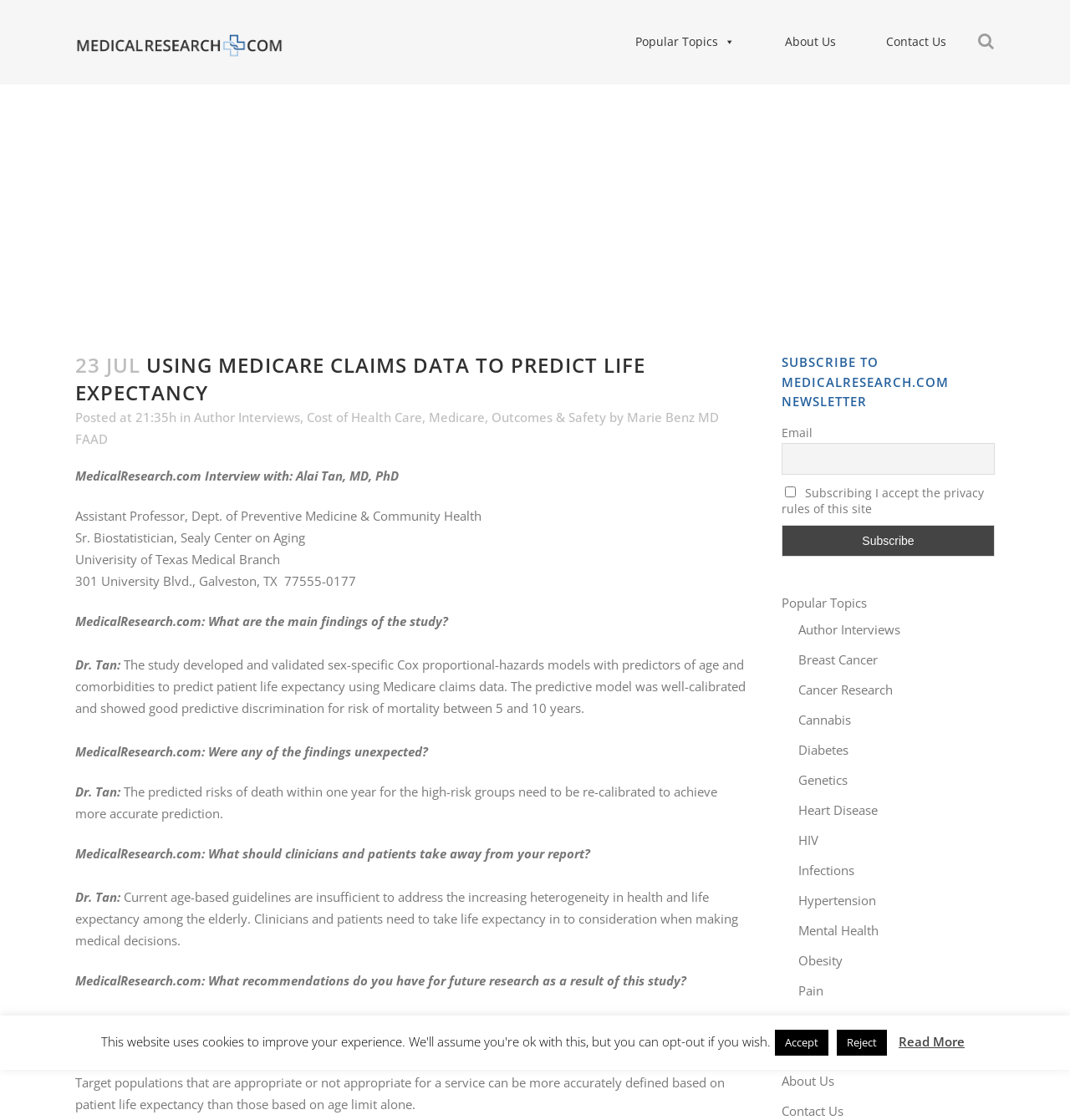Determine the bounding box coordinates of the clickable element to achieve the following action: 'Contact Us'. Provide the coordinates as four float values between 0 and 1, formatted as [left, top, right, bottom].

[0.805, 0.022, 0.908, 0.052]